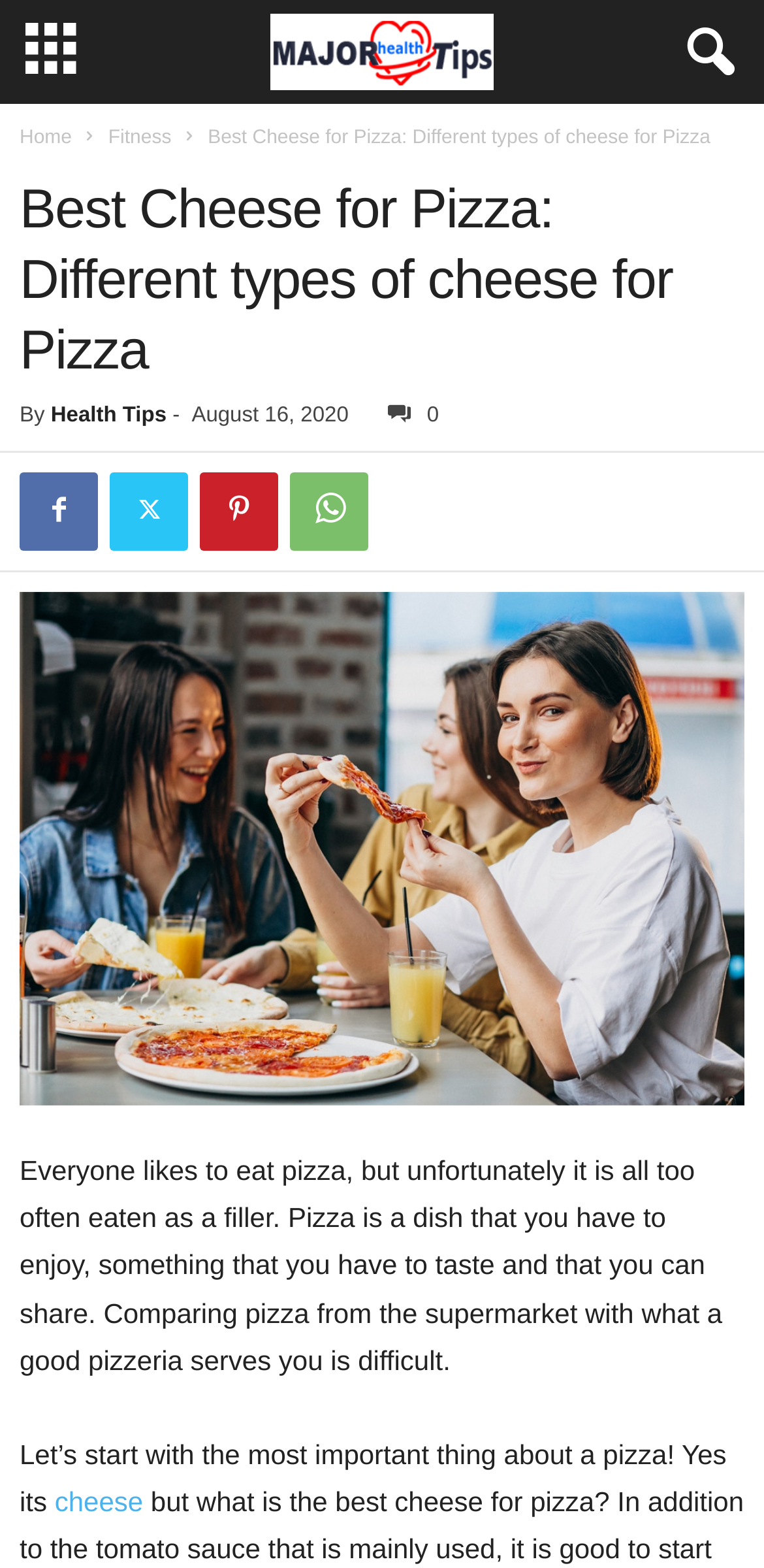Locate the bounding box coordinates of the element I should click to achieve the following instruction: "Click on the 'Home' link".

[0.026, 0.081, 0.094, 0.095]